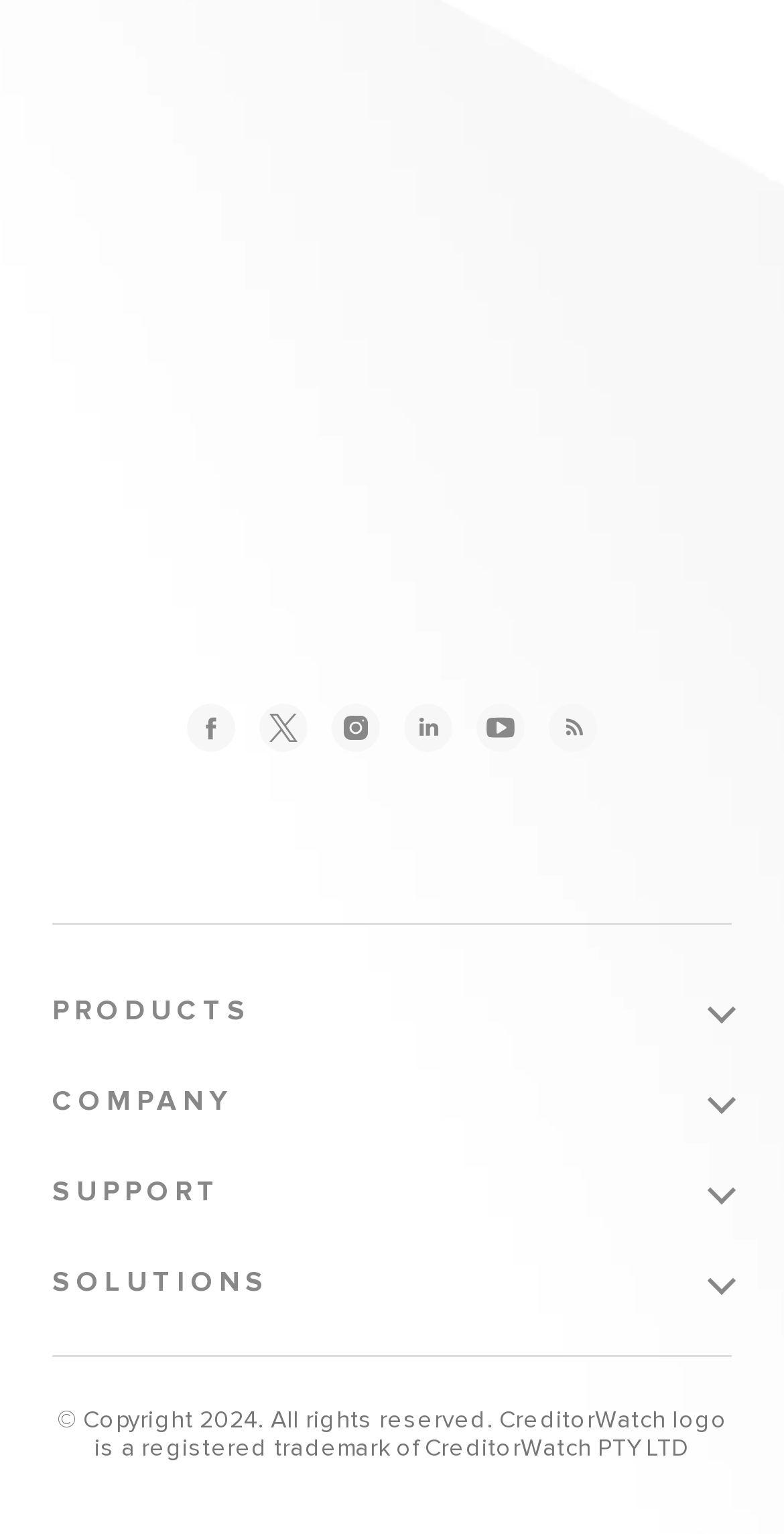Determine the bounding box coordinates of the element that should be clicked to execute the following command: "Go to COMPANY page".

[0.067, 0.708, 0.933, 0.73]